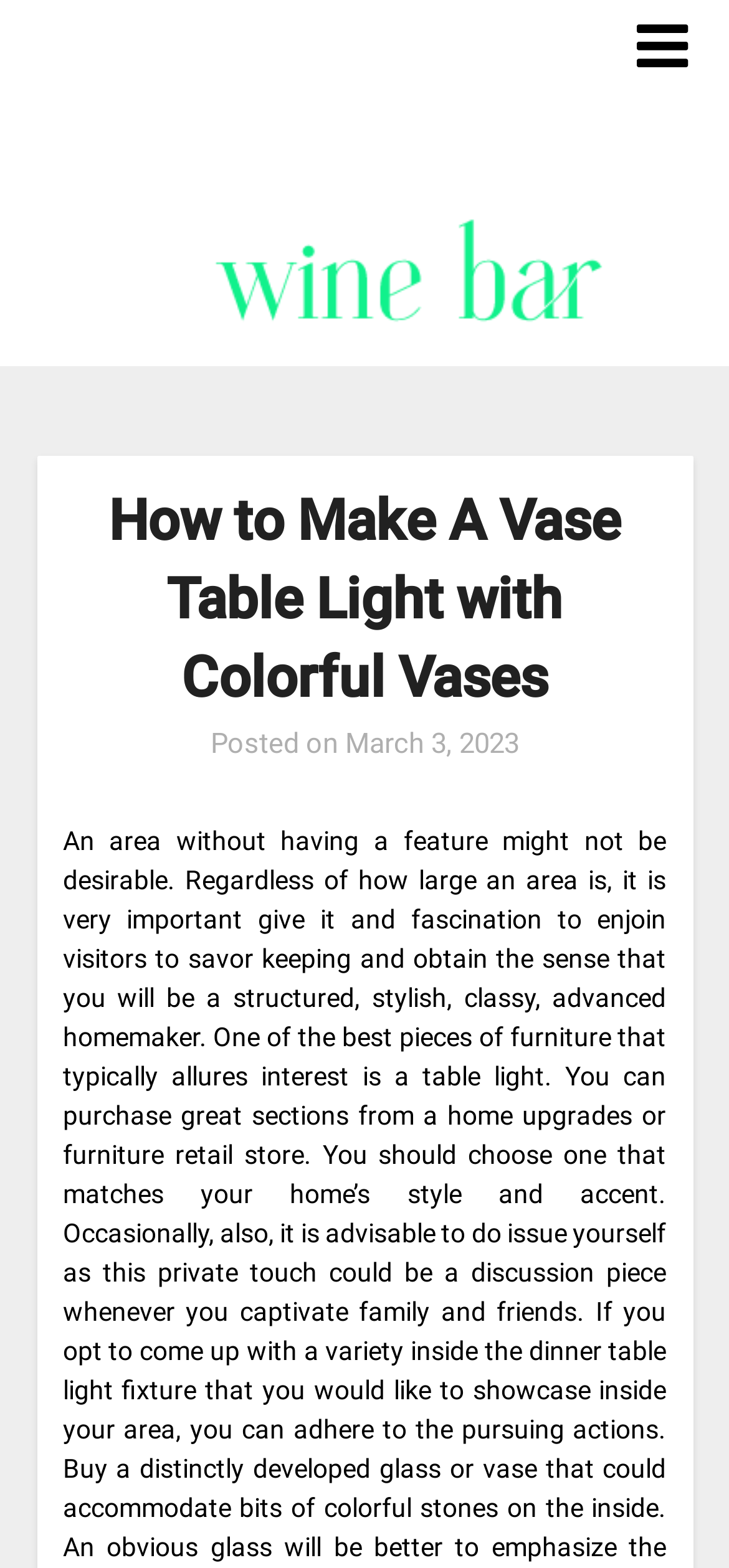Extract the bounding box of the UI element described as: "alt="Saltcreekwinebar"".

[0.05, 0.067, 0.95, 0.233]